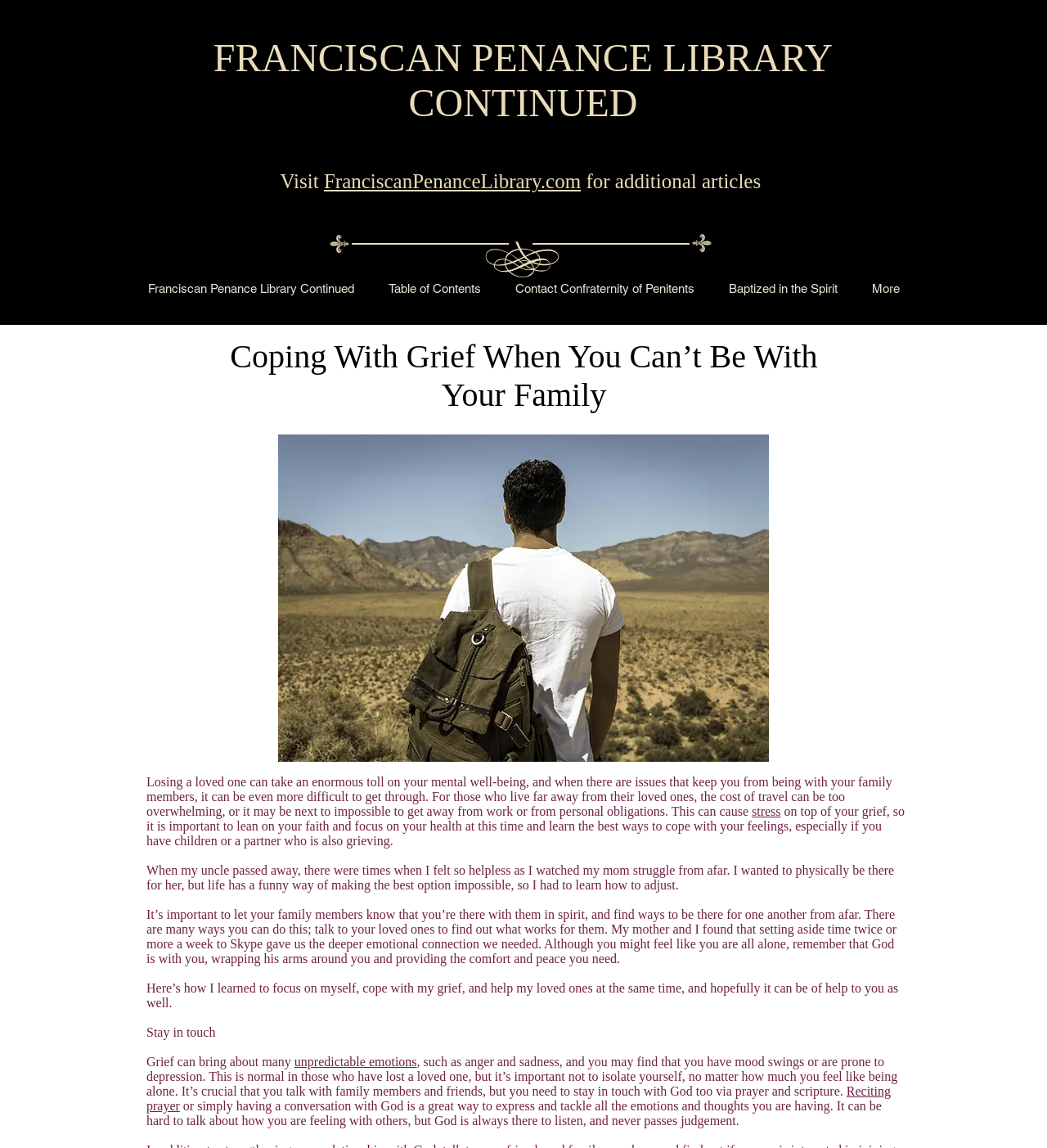Review the image closely and give a comprehensive answer to the question: What is the purpose of setting aside time to Skype with loved ones?

I found the relevant information in the StaticText element at [0.14, 0.79, 0.856, 0.841]. The text mentions that setting aside time to Skype with loved ones can provide a deeper emotional connection, which is important for coping with grief when physically apart.